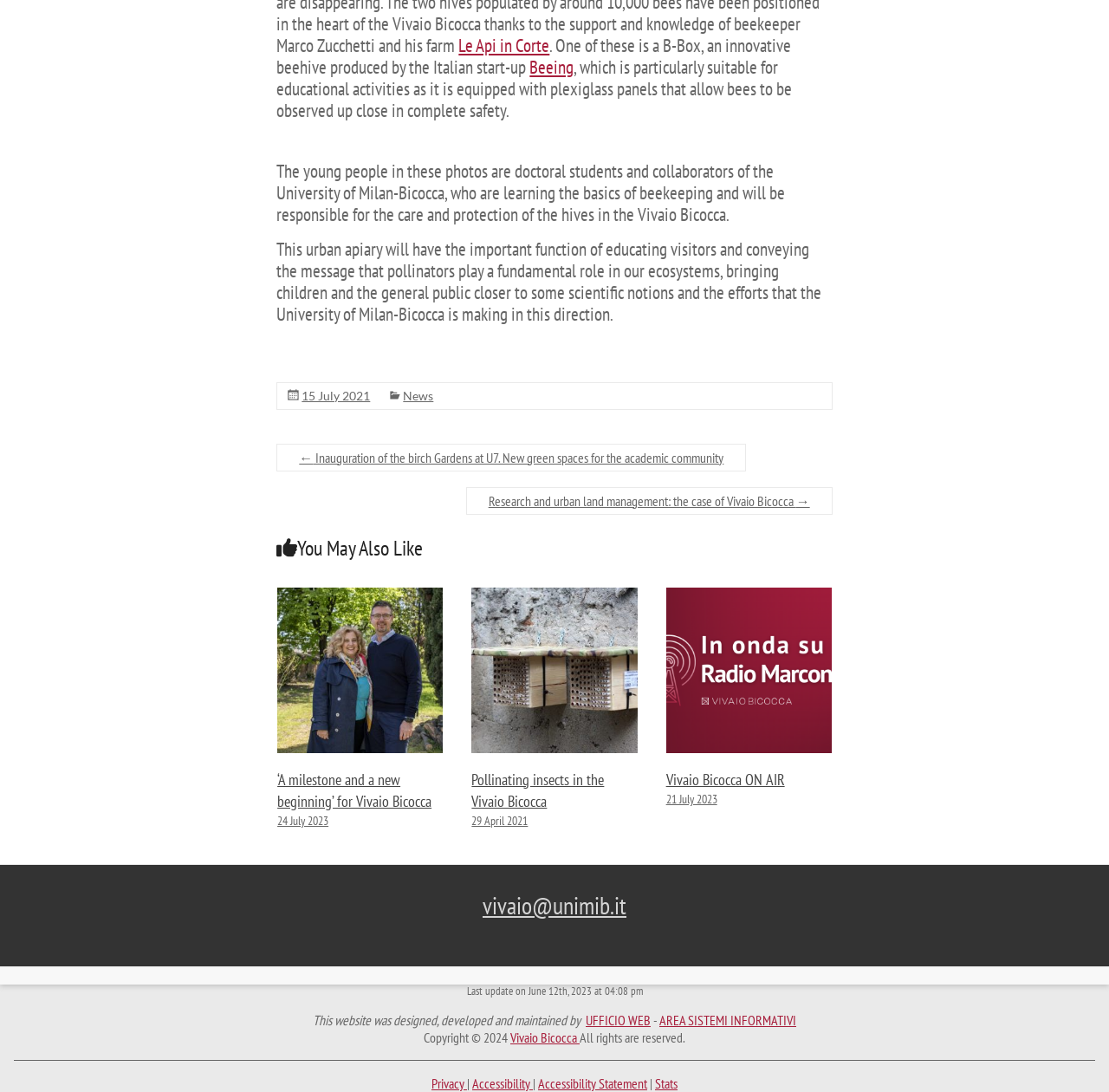Find the bounding box coordinates of the clickable area that will achieve the following instruction: "Click on Picasa link".

None